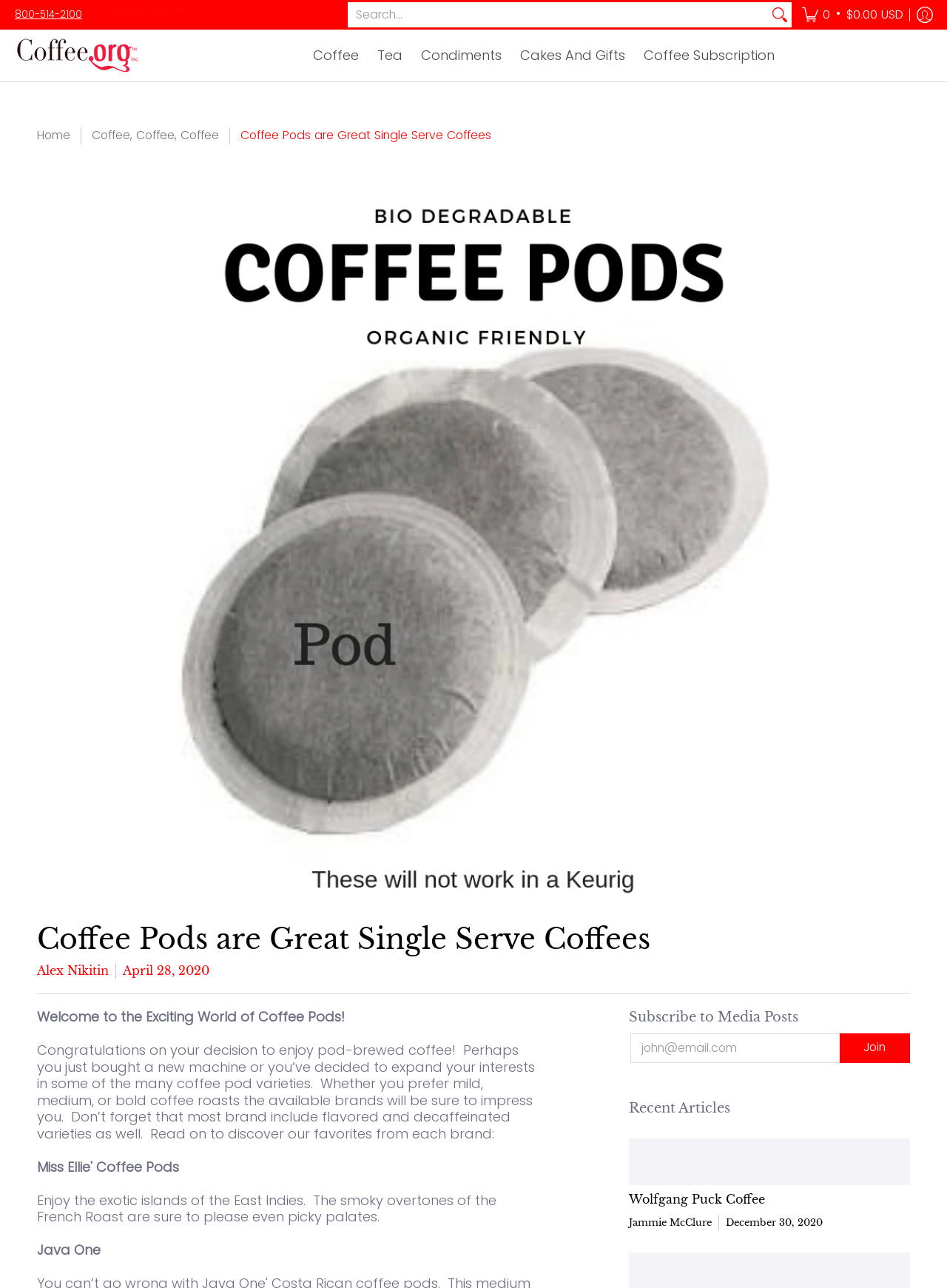Using the information shown in the image, answer the question with as much detail as possible: How many items are in the cart?

I found the number of items in the cart by looking at the layout table with the button 'Cart', which contains a static text '0'.